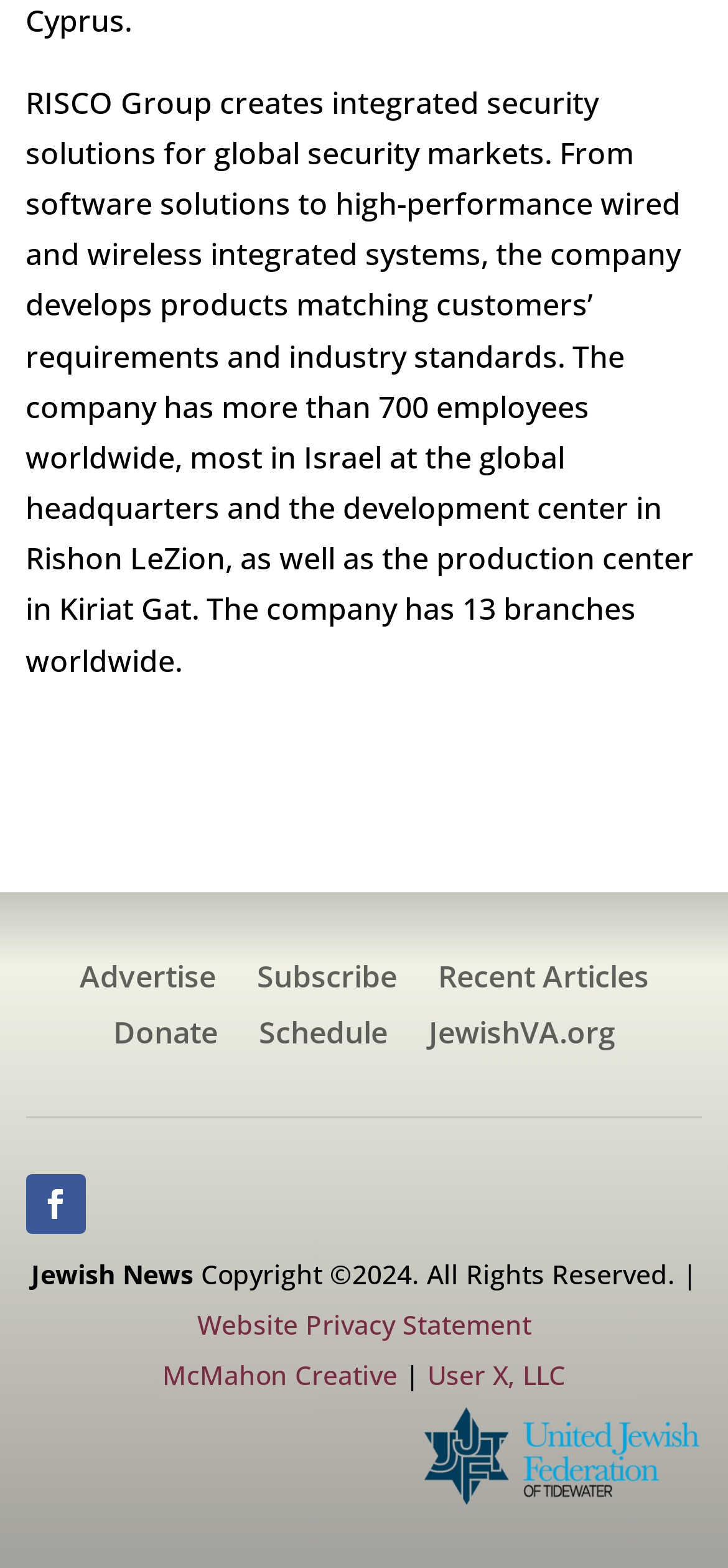Find the coordinates for the bounding box of the element with this description: "Advertise".

[0.109, 0.614, 0.296, 0.64]